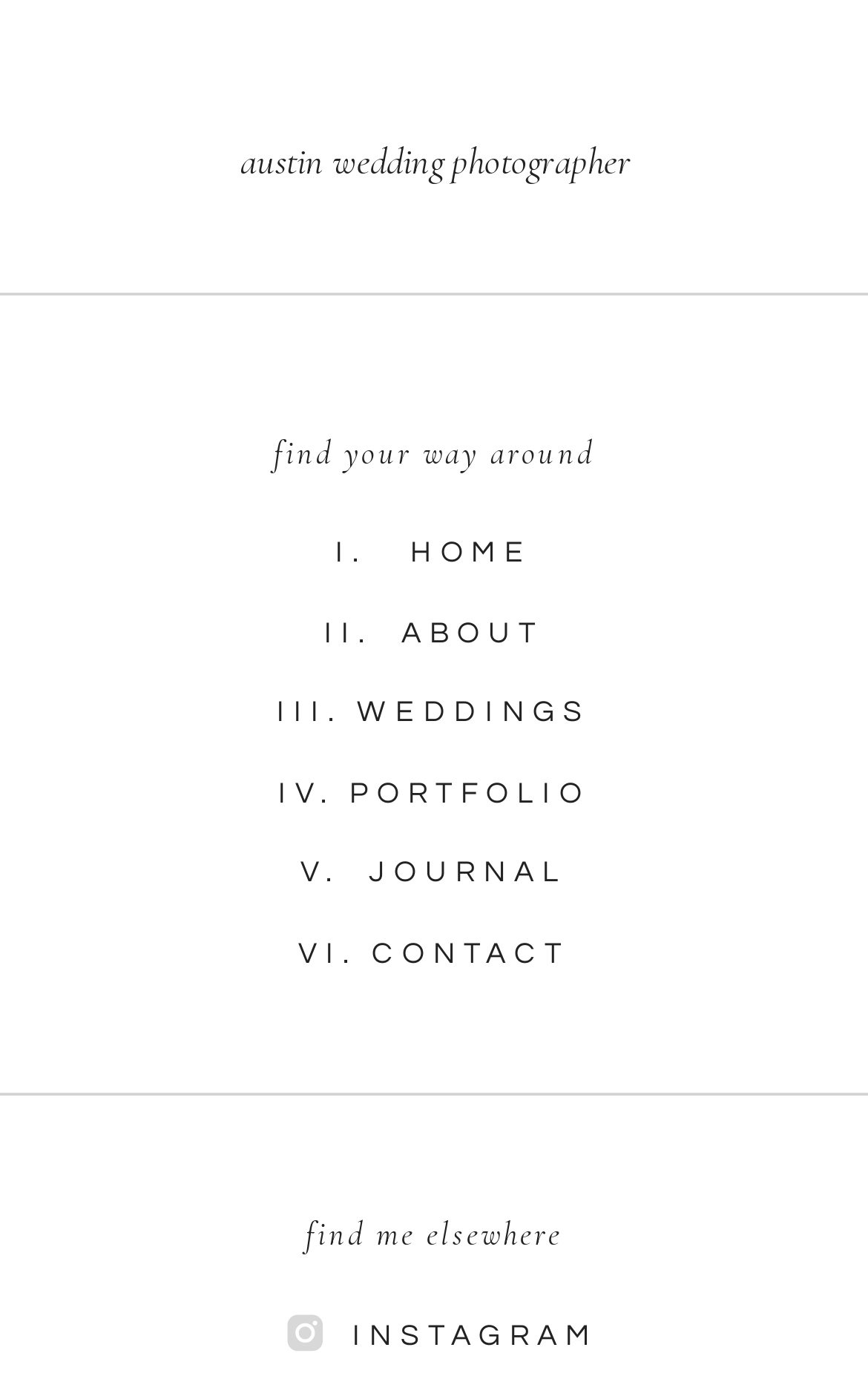Given the element description, predict the bounding box coordinates in the format (top-left x, top-left y, bottom-right x, bottom-right y). Make sure all values are between 0 and 1. Here is the element description: VI. CONTACT

[0.256, 0.668, 0.744, 0.707]